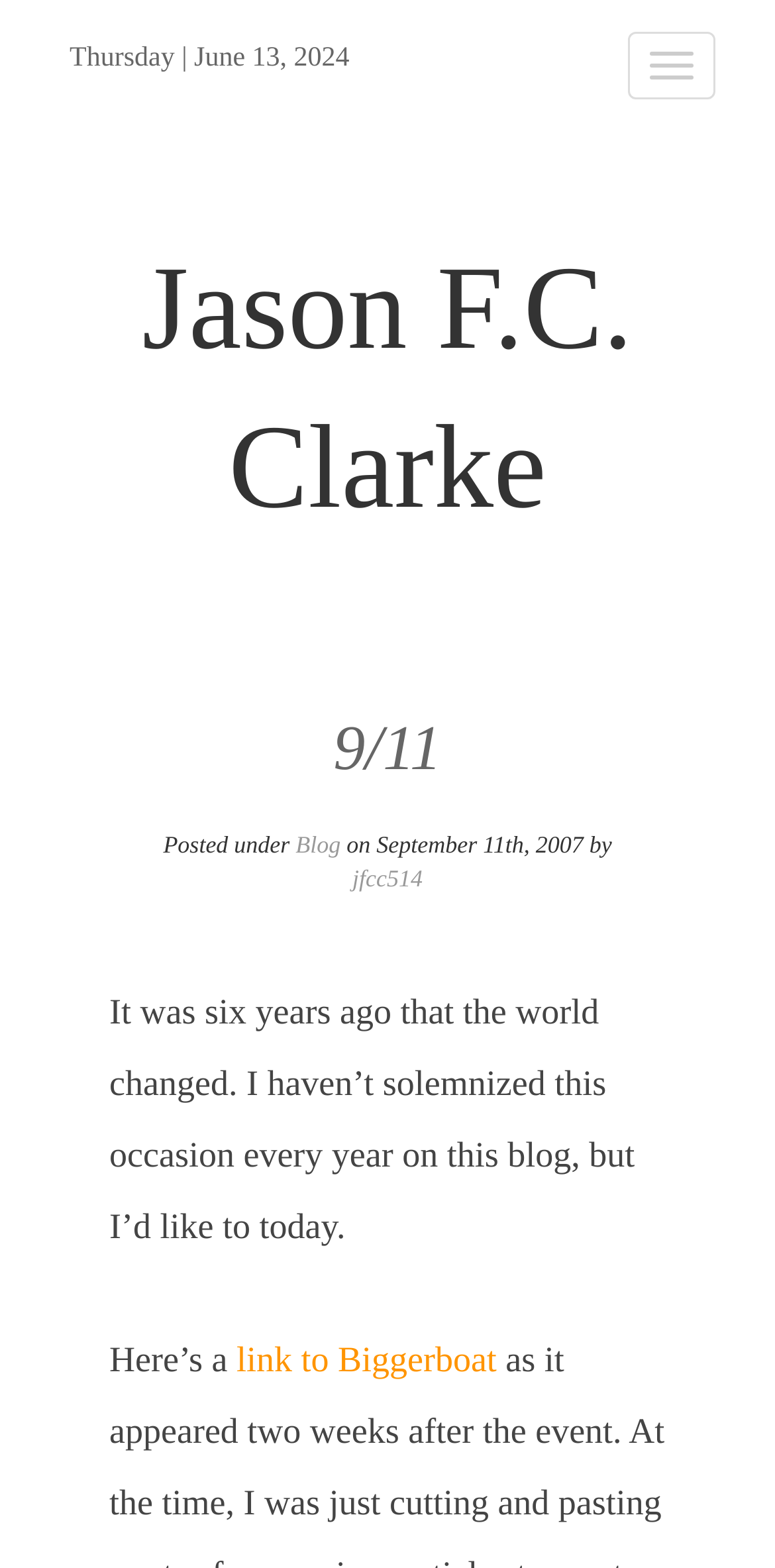Please provide a brief answer to the question using only one word or phrase: 
What is the name of the blog?

Jason F.C. Clarke